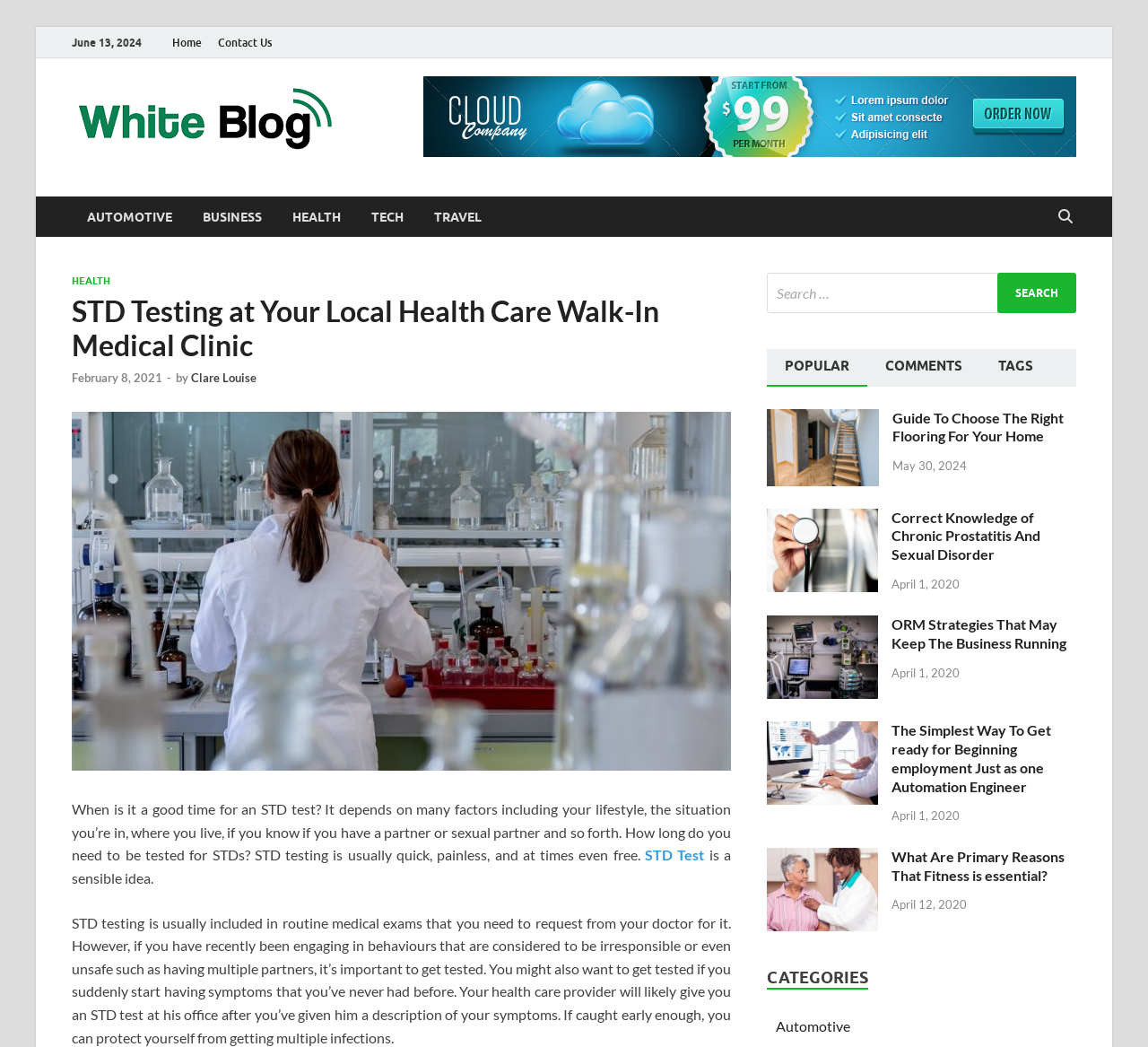Look at the image and answer the question in detail:
What is the topic of the article?

The topic of the article can be determined by reading the heading 'STD Testing at Your Local Health Care Walk-In Medical Clinic' and the subsequent text that discusses the importance of STD testing.